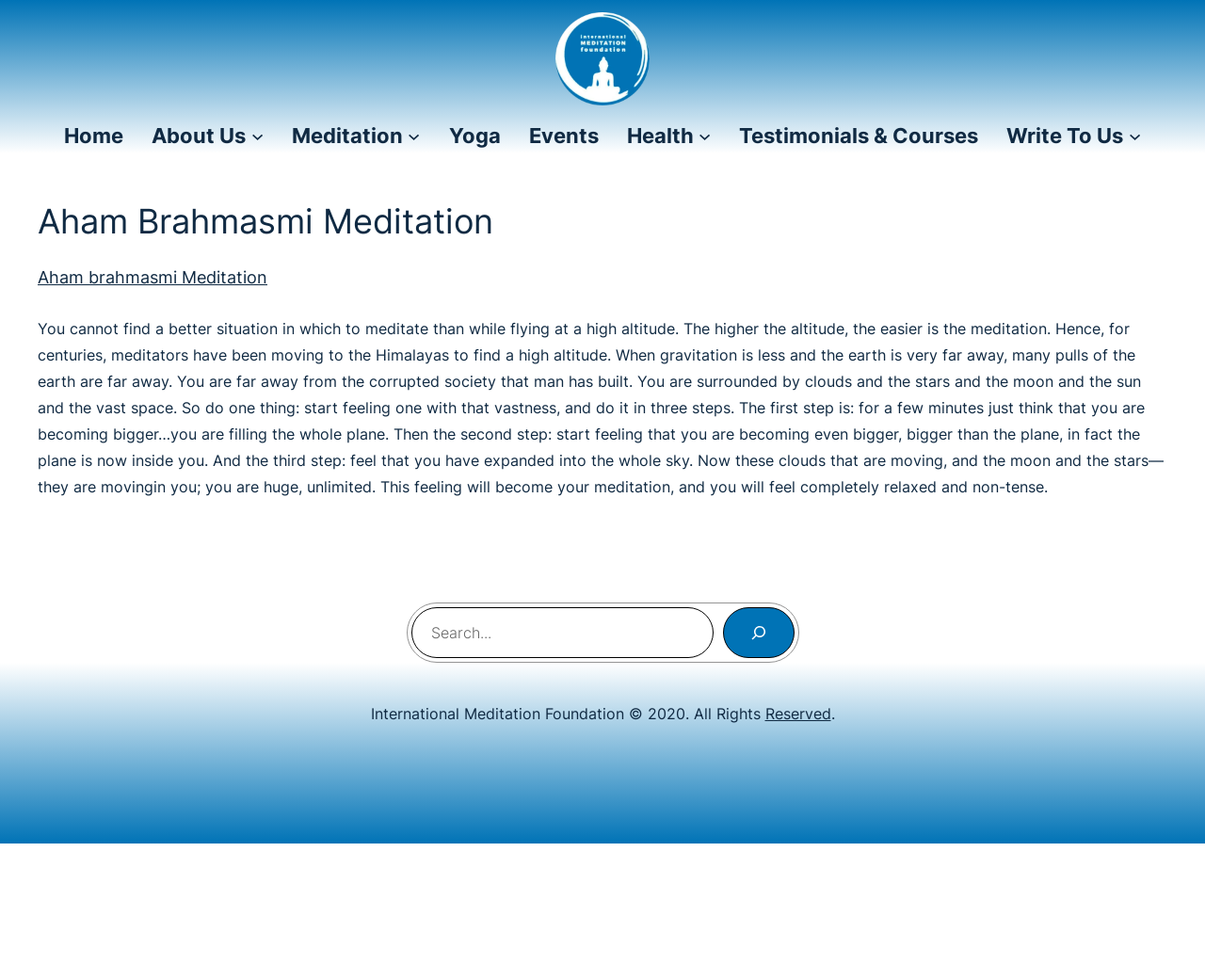Using the provided element description "alt="Meditation Foundation II Spreading Happiness"", determine the bounding box coordinates of the UI element.

[0.461, 0.012, 0.539, 0.107]